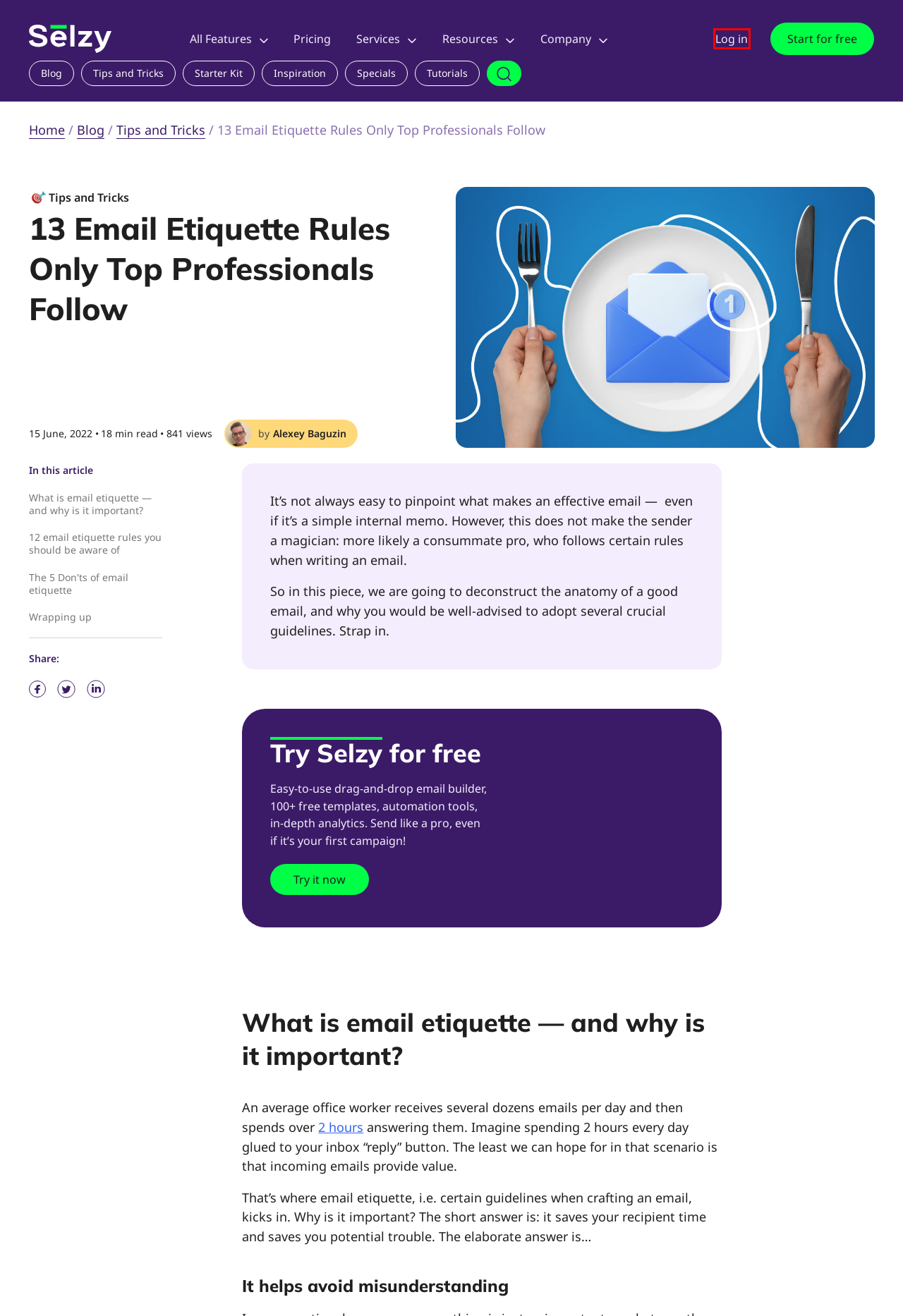Given a screenshot of a webpage with a red bounding box, please pick the webpage description that best fits the new webpage after clicking the element inside the bounding box. Here are the candidates:
A. Email Marketing Blog | Selzy
B. Alexey Baguzin: Author of articles on email marketing at Selzy
C. Inspiration | Selzy Blog
D. Tutorials | Selzy Blog
E. Tips and Tricks | Selzy Blog
F. The social economy: Unlocking value and productivity through social technologies | McKinsey
G. Selzy
H. The Most Common Email Mistakes And How To Avoid Them | Blog Selzy

G